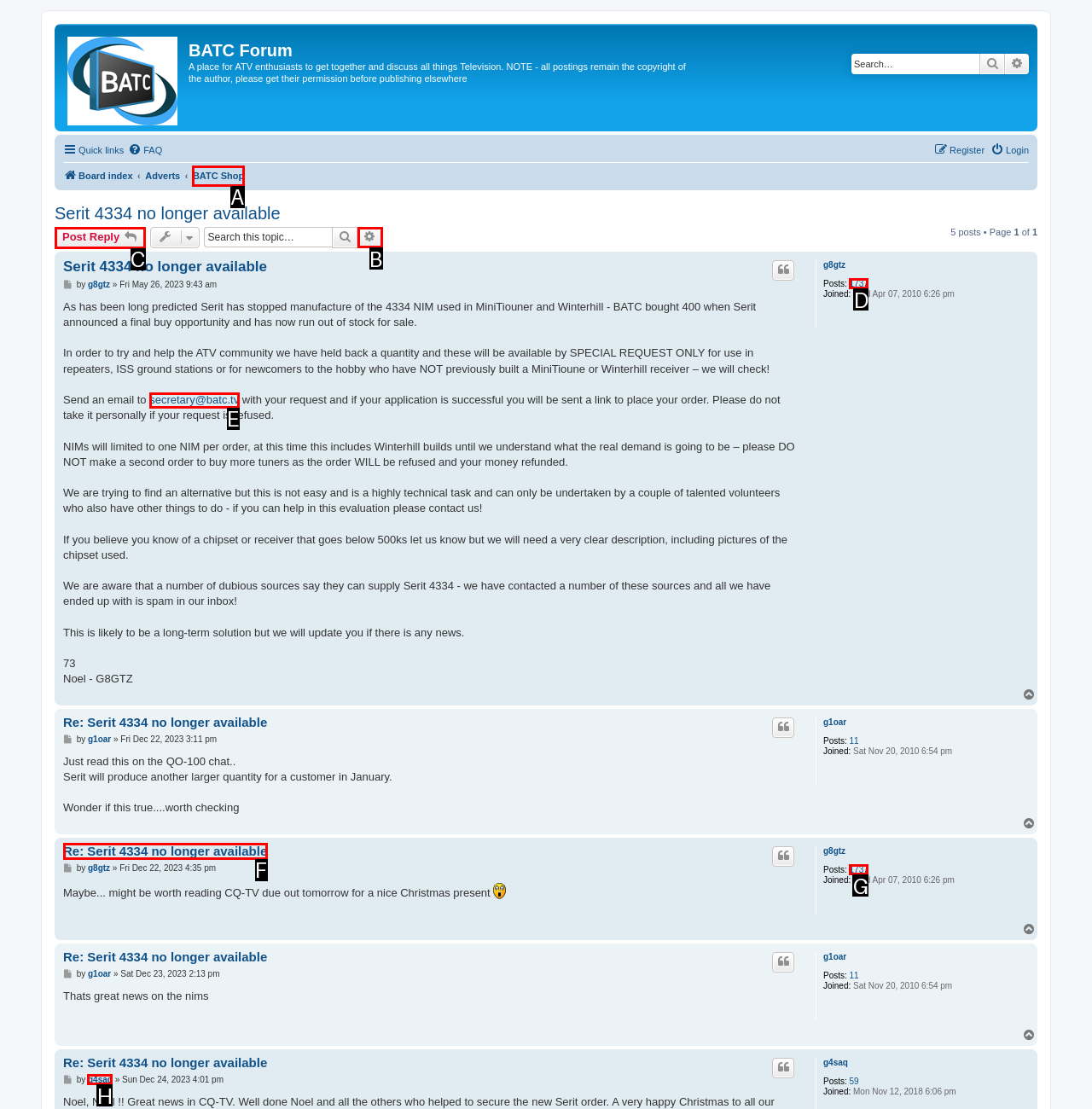Choose the correct UI element to click for this task: Post a reply Answer using the letter from the given choices.

C